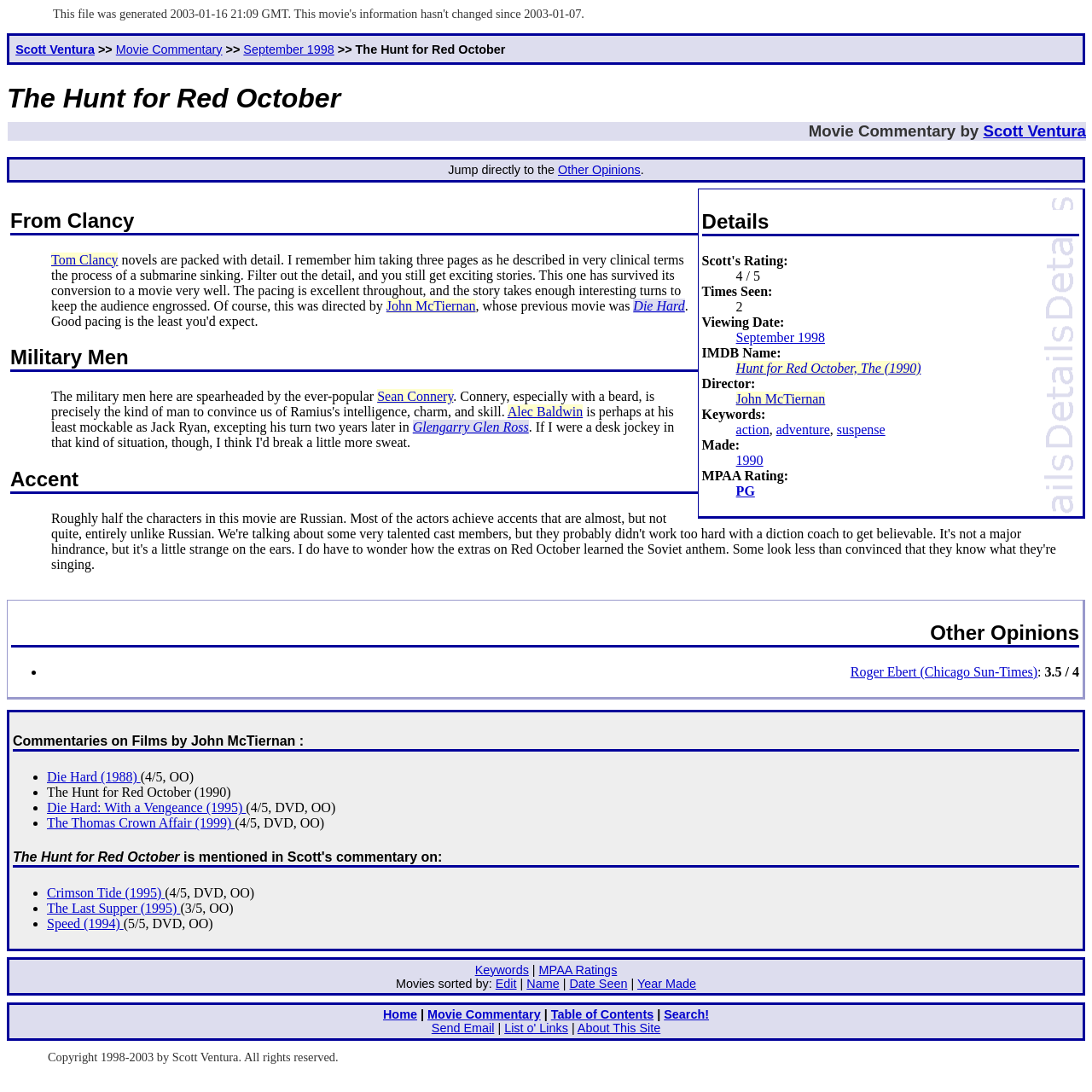Elaborate on the different components and information displayed on the webpage.

The webpage is a movie commentary by Scott Ventura on "The Hunt for Red October". At the top, there is a heading with the title of the movie and a link to Scott Ventura's name. Below this, there are links to "Movie Commentary" and "September 1998", which suggests that the commentary was written in September 1998.

The main content of the webpage is divided into several sections, each with its own heading. The first section is "Details", which provides information about the movie, including its rating, viewing date, IMDB name, director, and keywords. The keywords are listed as "action", "adventure", and "suspense".

The next section is "From Clancy", which discusses the novel by Tom Clancy and how it was adapted into a movie. This section includes links to Tom Clancy and the director, John McTiernan.

The following sections are "Military Men", "Accent", and "Other Opinions", which provide further commentary on the movie. The "Other Opinions" section includes a link to Roger Ebert's review of the movie, with a rating of 3.5 out of 4.

The webpage also includes a section on "Commentaries on Films by John McTiernan", which lists other movies directed by John McTiernan, including "Die Hard" and "The Thomas Crown Affair". Finally, there is a section that mentions other movies that Scott Ventura has commented on, including "Crimson Tide".